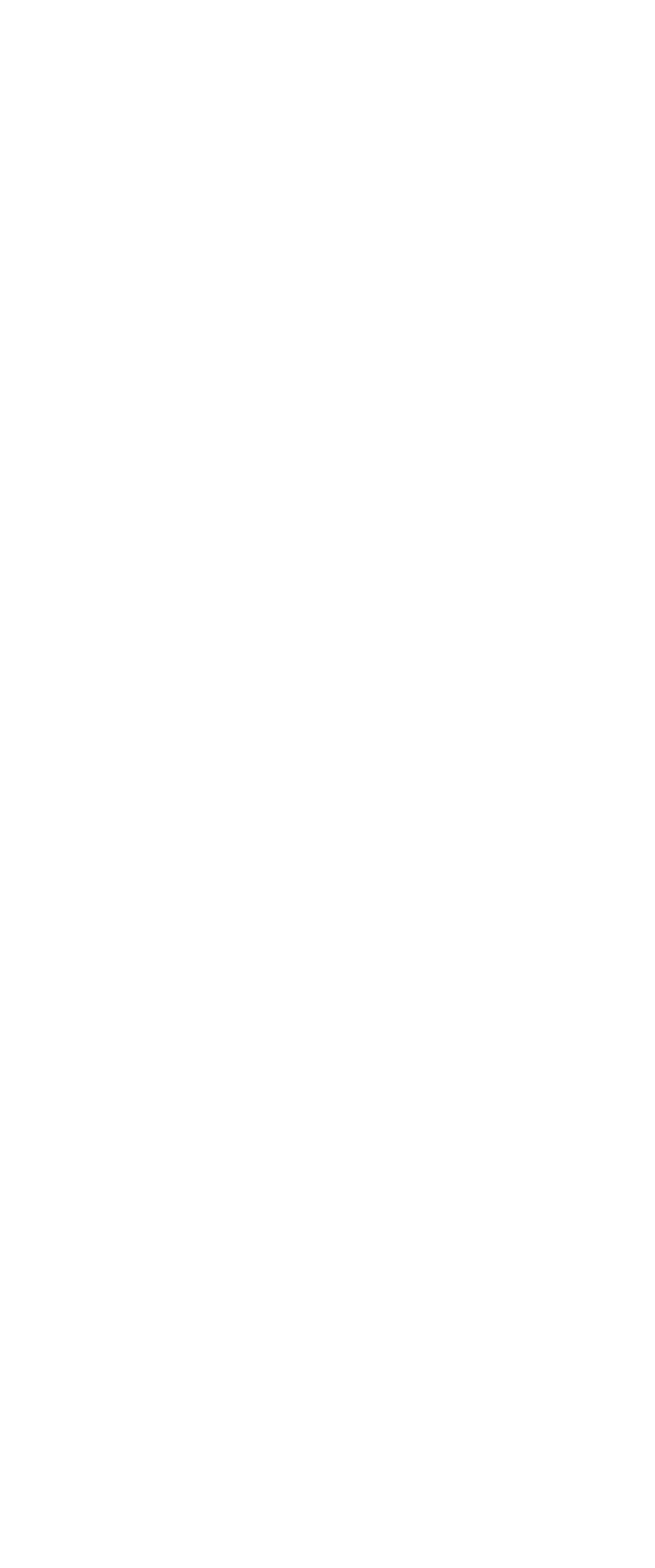How many categories are listed?
Please respond to the question with a detailed and informative answer.

The categories are listed as bullet points, and there are five categories: Business, Community, Educational, Home, and one more that is not specified.